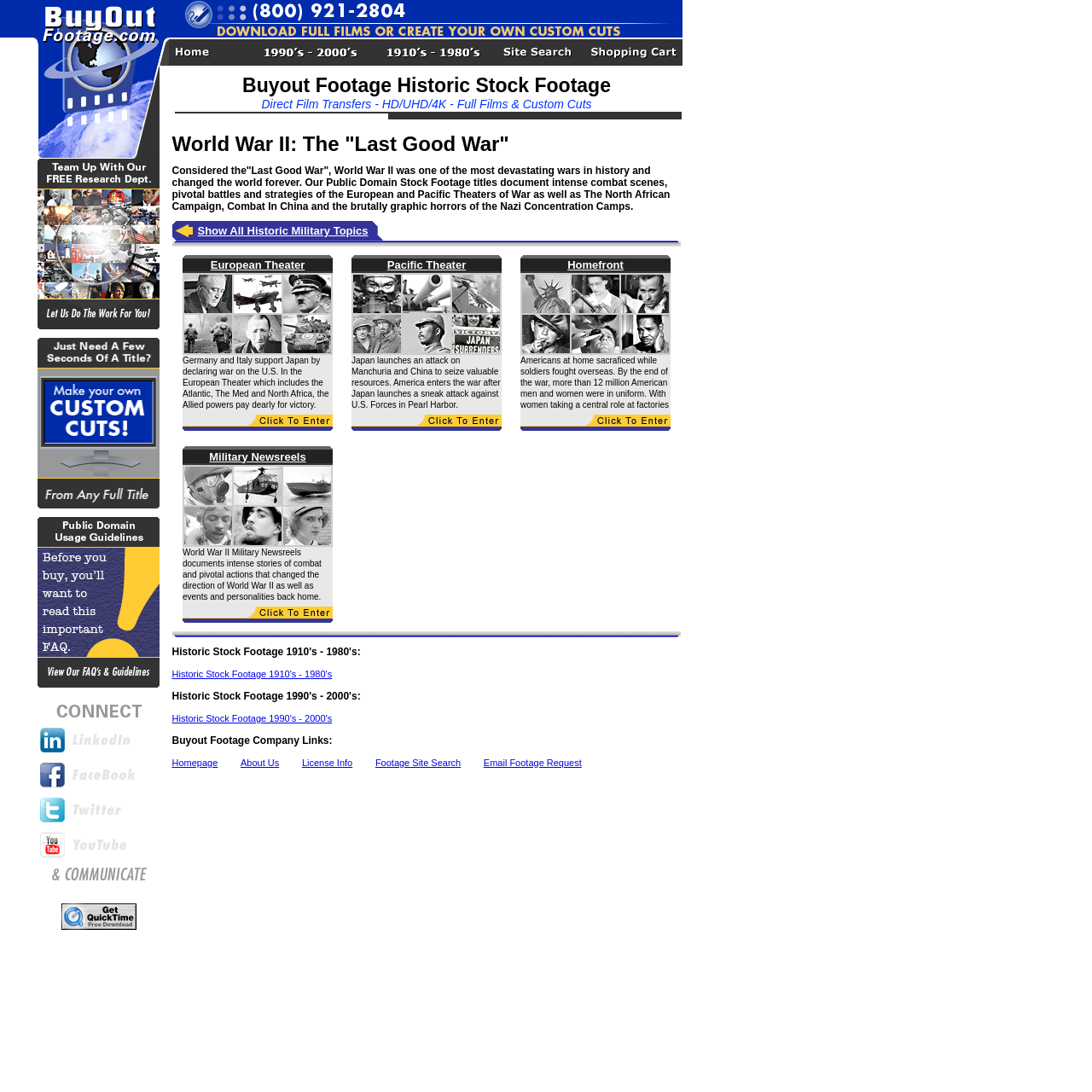What is the name of the campaign mentioned in the World War II collection?
Could you answer the question with a detailed and thorough explanation?

The name of the campaign mentioned in the World War II collection is The North African Campaign, which is listed along with other campaigns such as the European Theater, Pacific Theater, and Combat In China.